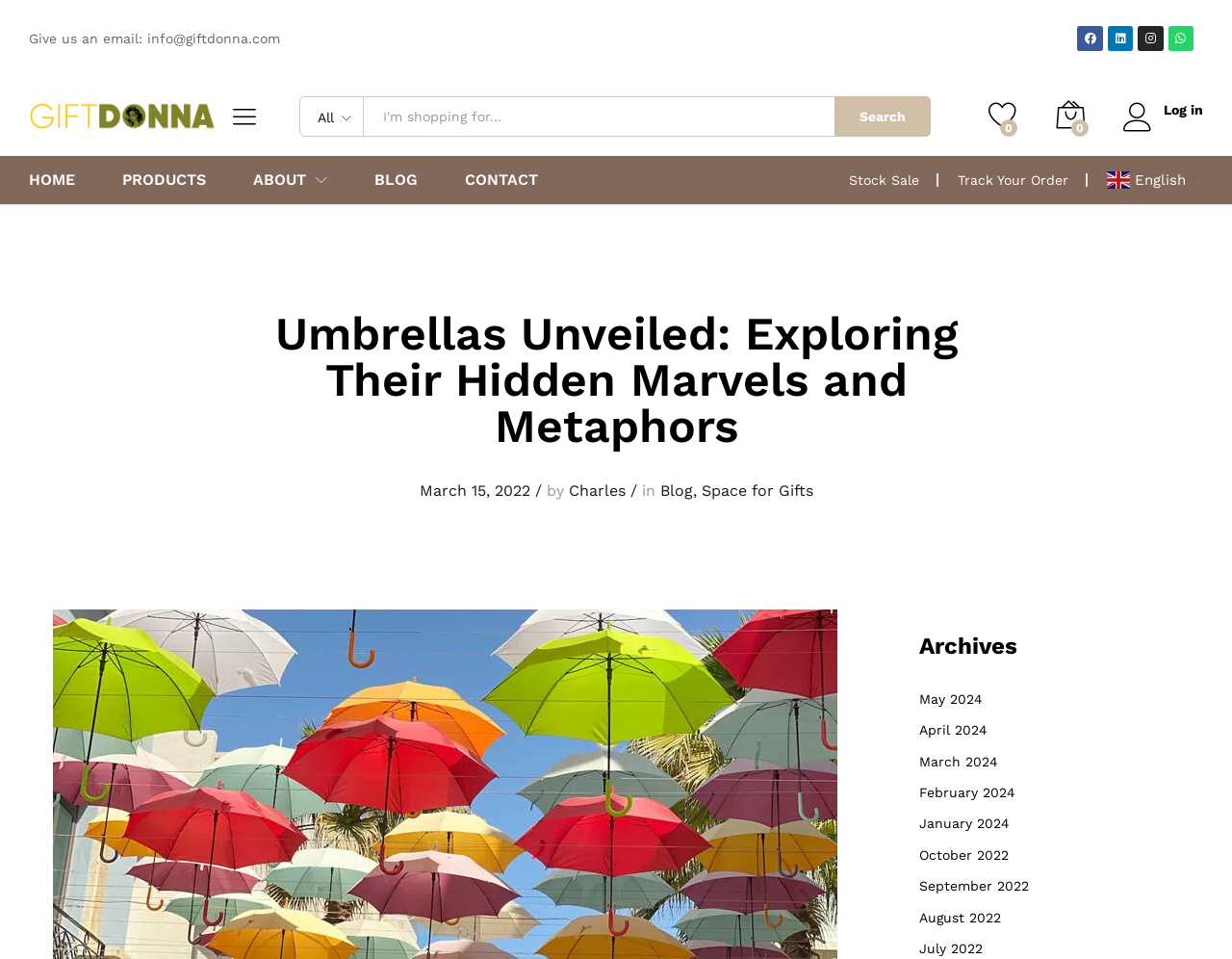Answer the question using only one word or a concise phrase: What is the website's email address?

info@giftdonna.com